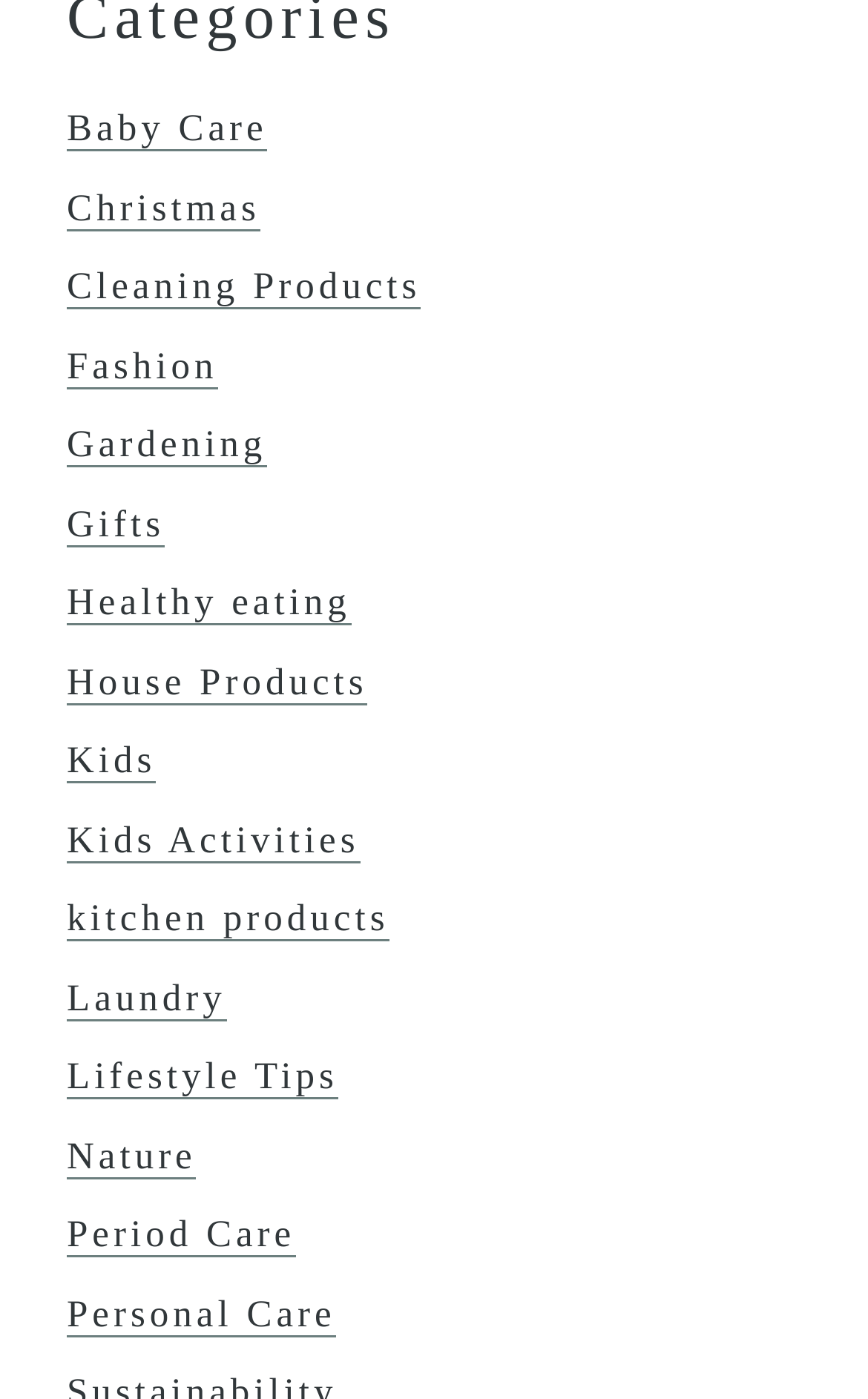Determine the bounding box coordinates for the area that should be clicked to carry out the following instruction: "Learn about Gardening".

[0.077, 0.303, 0.307, 0.335]